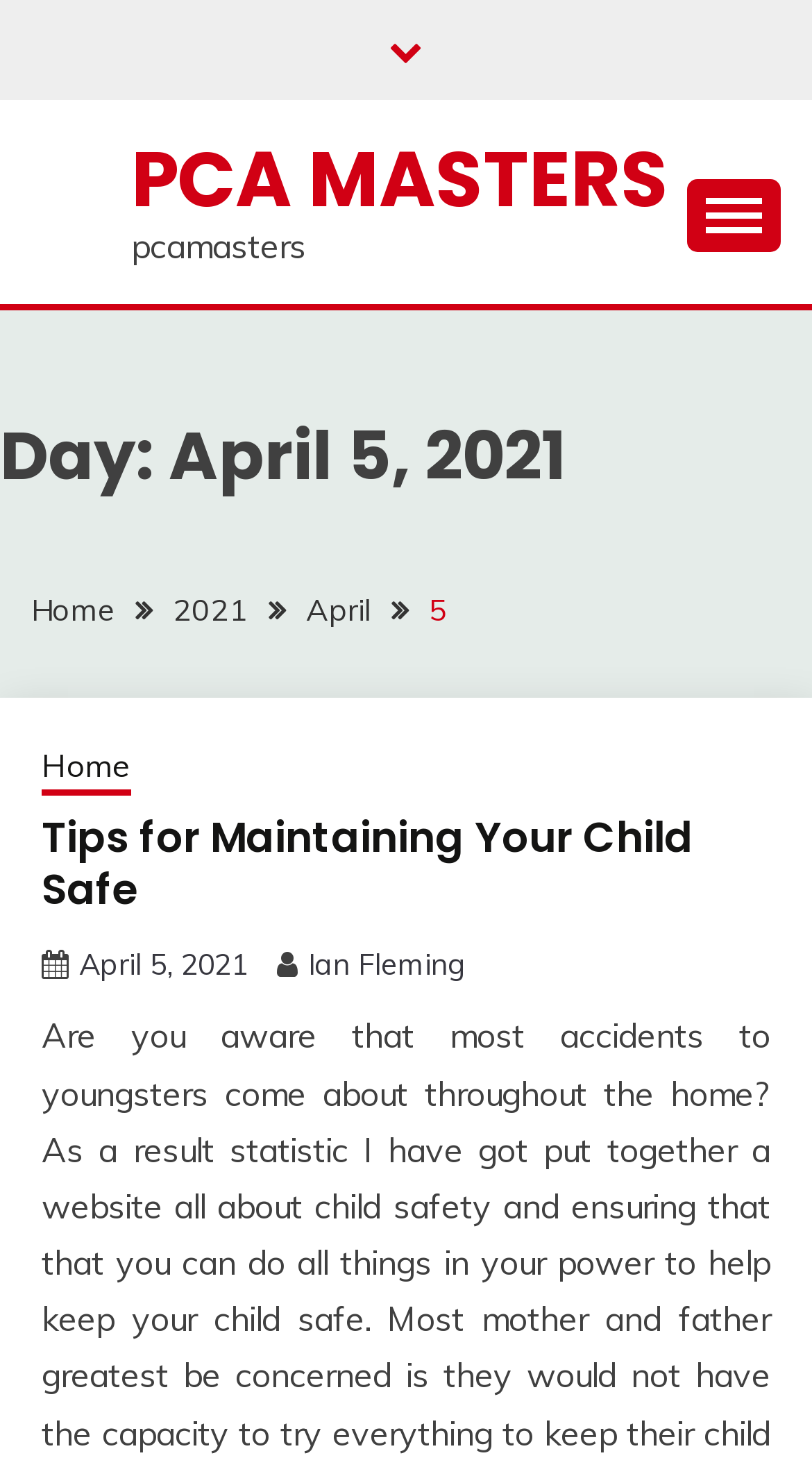Illustrate the webpage with a detailed description.

The webpage appears to be a blog post or article page. At the top, there is a link on the left side, followed by a link with the text "PCA MASTERS" and a static text "pcamasters" next to it. On the right side, there is a button with no text, which is likely a menu button.

Below the top section, there is a heading that displays the date "April 5, 2021". Underneath, there is a navigation section with breadcrumbs, consisting of five links: "Home", "2021", "April", "5", and another "Home" link.

The main content of the page starts with a heading that reads "Tips for Maintaining Your Child Safe". Below this heading, there is a link with the same text, followed by a link with the date "April 5, 2021" and a time element next to it. Another link with the text "Ian Fleming" is located below.

At the bottom of the page, there is a link with a font icon, likely a social media or sharing button.